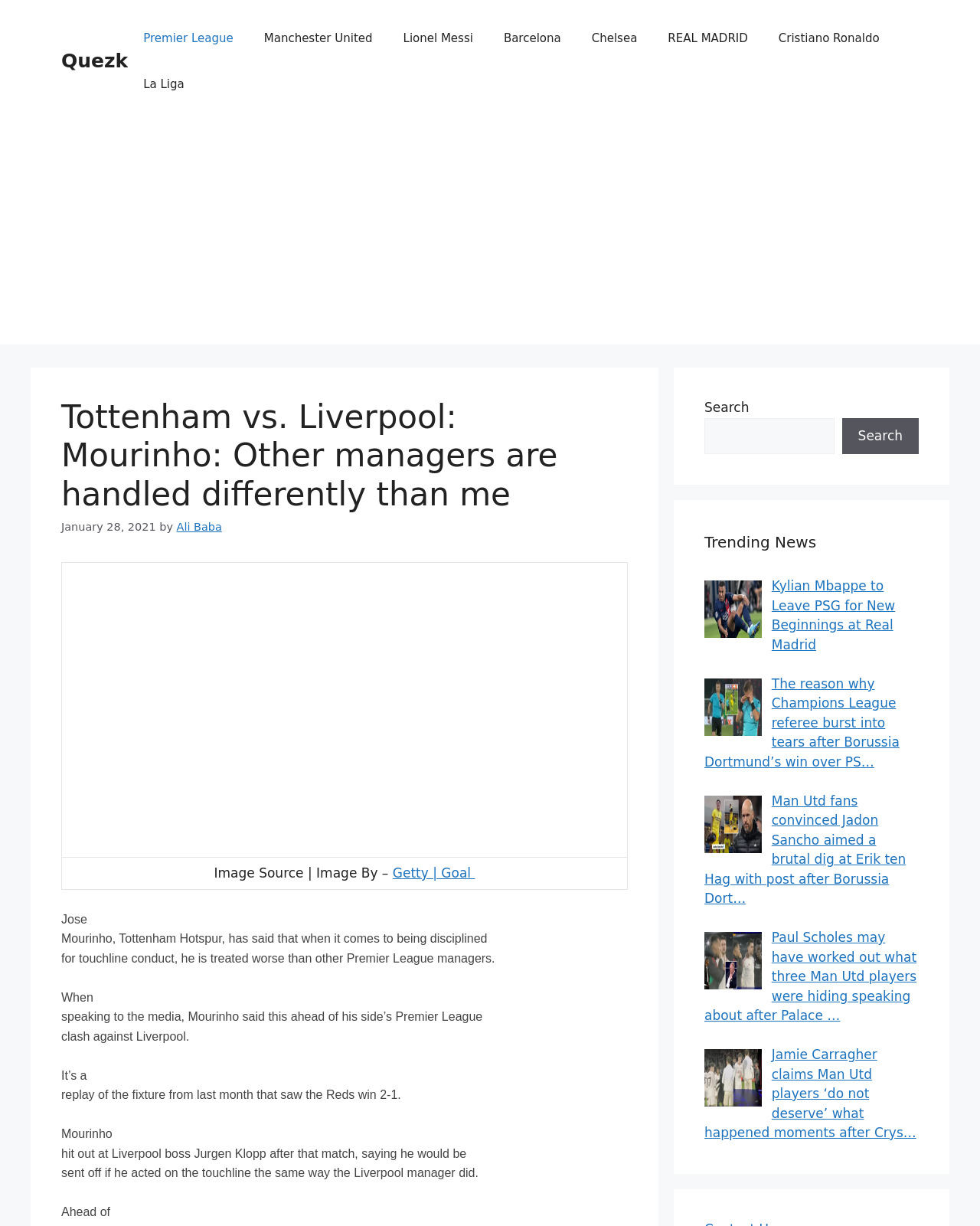Find the bounding box coordinates of the clickable region needed to perform the following instruction: "Click on the link to Premier League". The coordinates should be provided as four float numbers between 0 and 1, i.e., [left, top, right, bottom].

[0.131, 0.012, 0.254, 0.05]